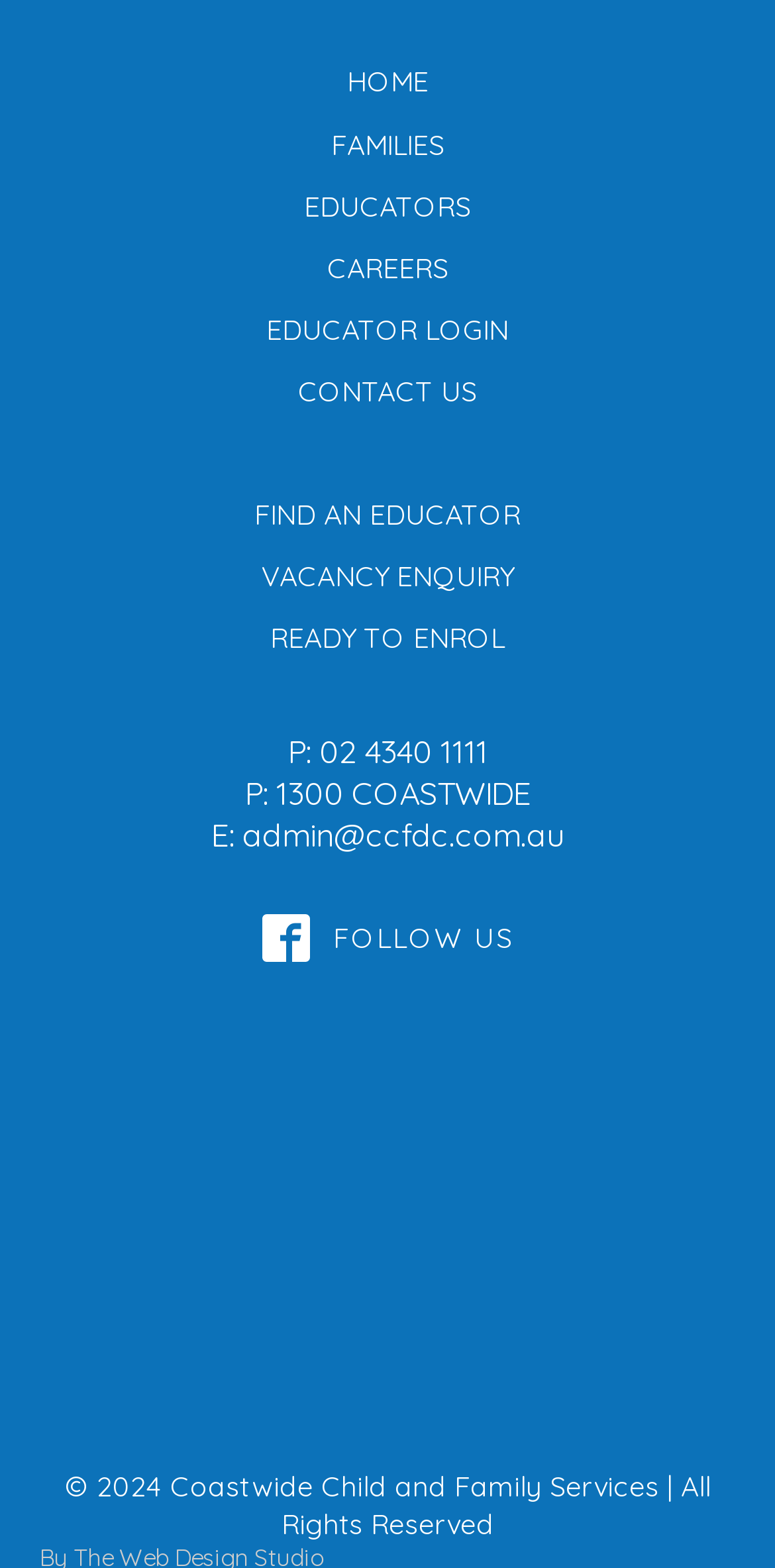Find the bounding box of the UI element described as follows: "Ready To Enrol".

[0.328, 0.389, 0.672, 0.418]